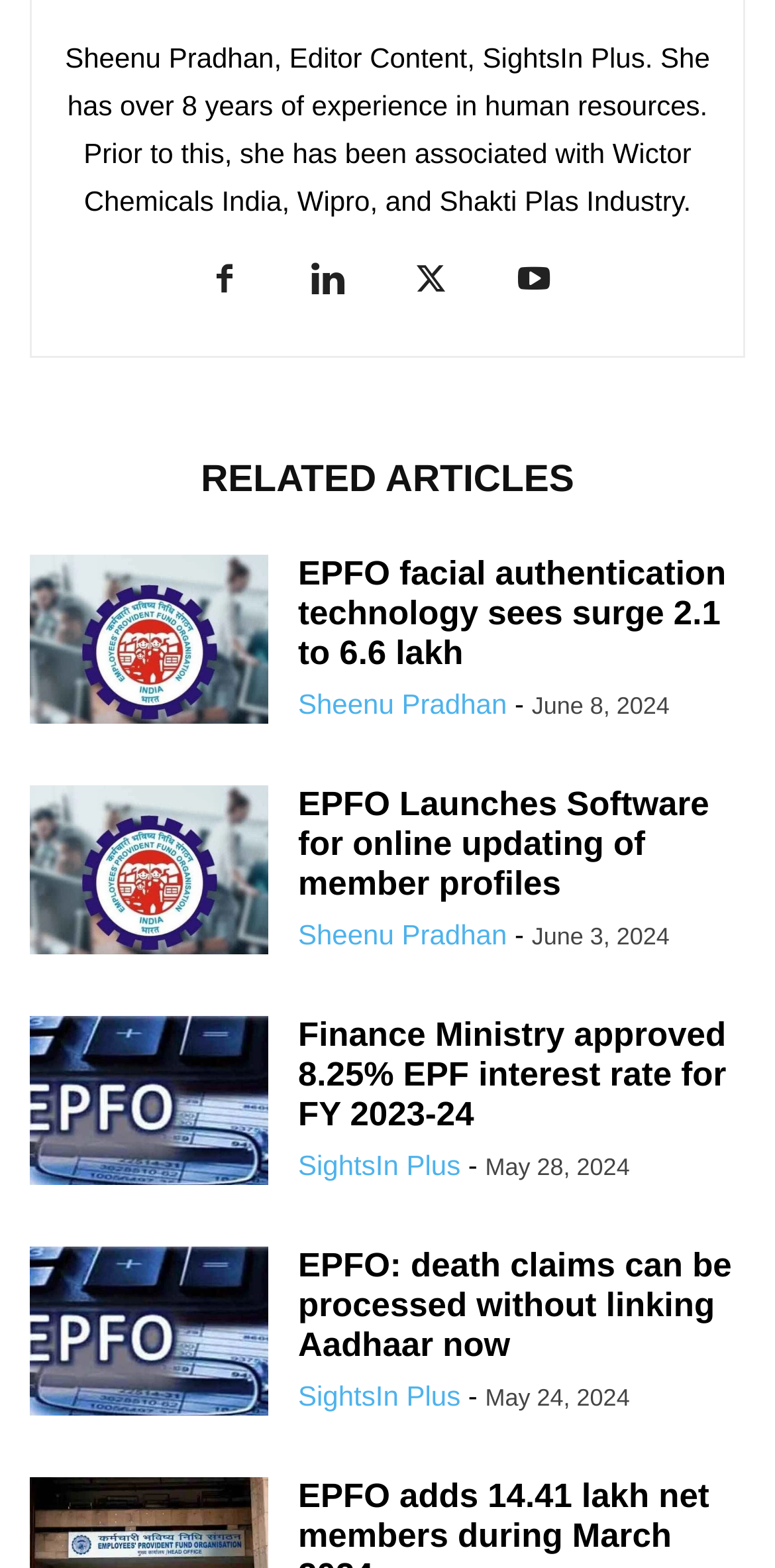Predict the bounding box coordinates of the area that should be clicked to accomplish the following instruction: "Share on Twitter". The bounding box coordinates should consist of four float numbers between 0 and 1, i.e., [left, top, right, bottom].

[0.038, 0.815, 0.249, 0.853]